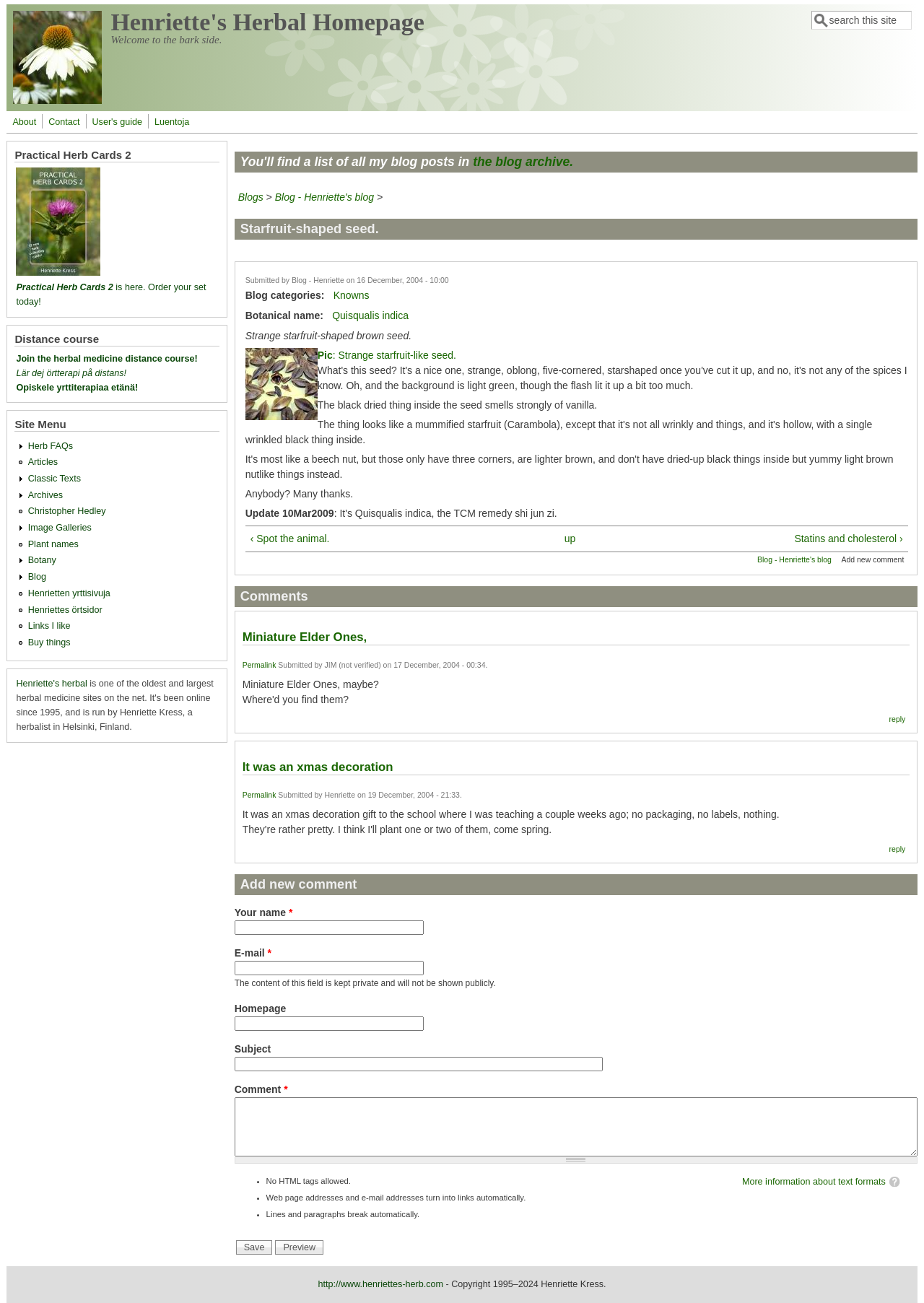Could you specify the bounding box coordinates for the clickable section to complete the following instruction: "Go to the blog archive"?

[0.512, 0.118, 0.62, 0.129]